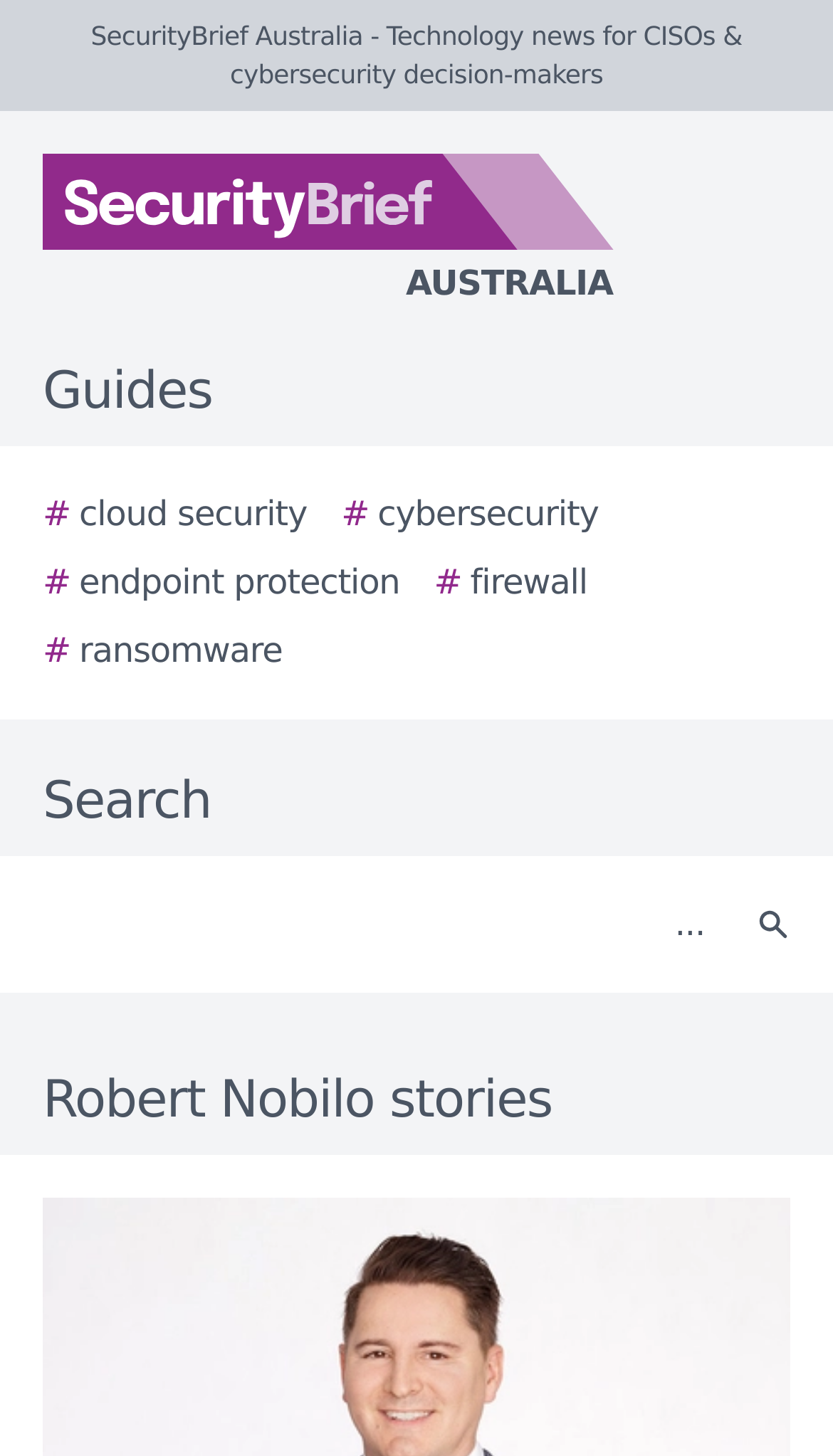What is the logo of the website?
Using the image, elaborate on the answer with as much detail as possible.

I determined the logo of the website by looking at the image element within the link element at the top of the page, which contains the text 'SecurityBrief Australia logo AUSTRALIA'.